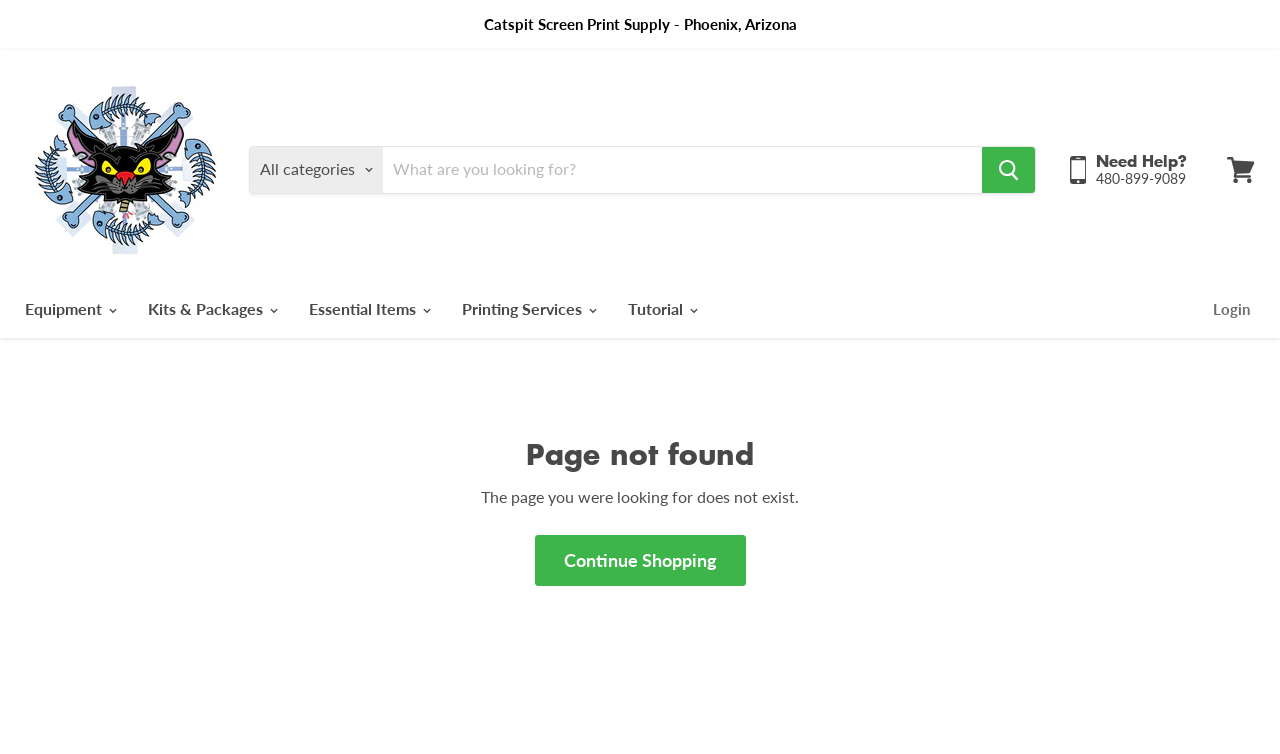Determine the bounding box coordinates of the region I should click to achieve the following instruction: "Search for a product". Ensure the bounding box coordinates are four float numbers between 0 and 1, i.e., [left, top, right, bottom].

[0.195, 0.193, 0.809, 0.257]